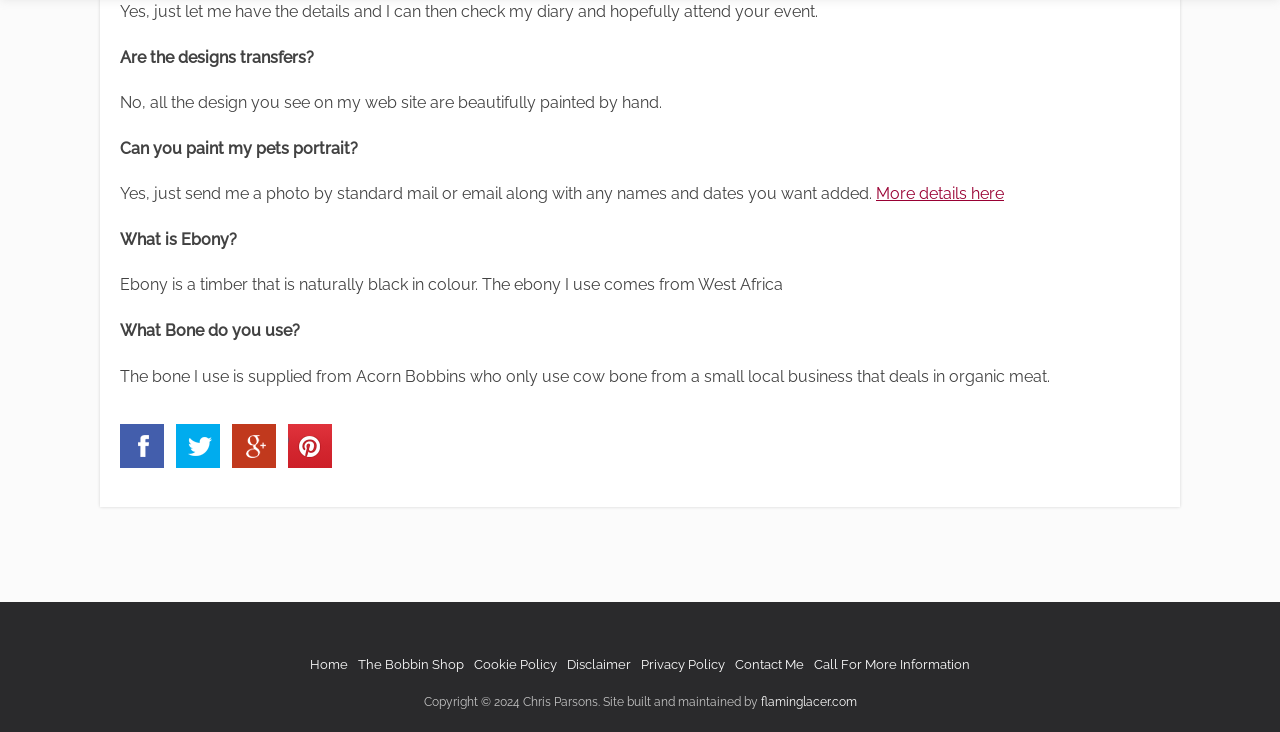Please provide the bounding box coordinate of the region that matches the element description: The Bobbin Shop. Coordinates should be in the format (top-left x, top-left y, bottom-right x, bottom-right y) and all values should be between 0 and 1.

[0.28, 0.898, 0.362, 0.918]